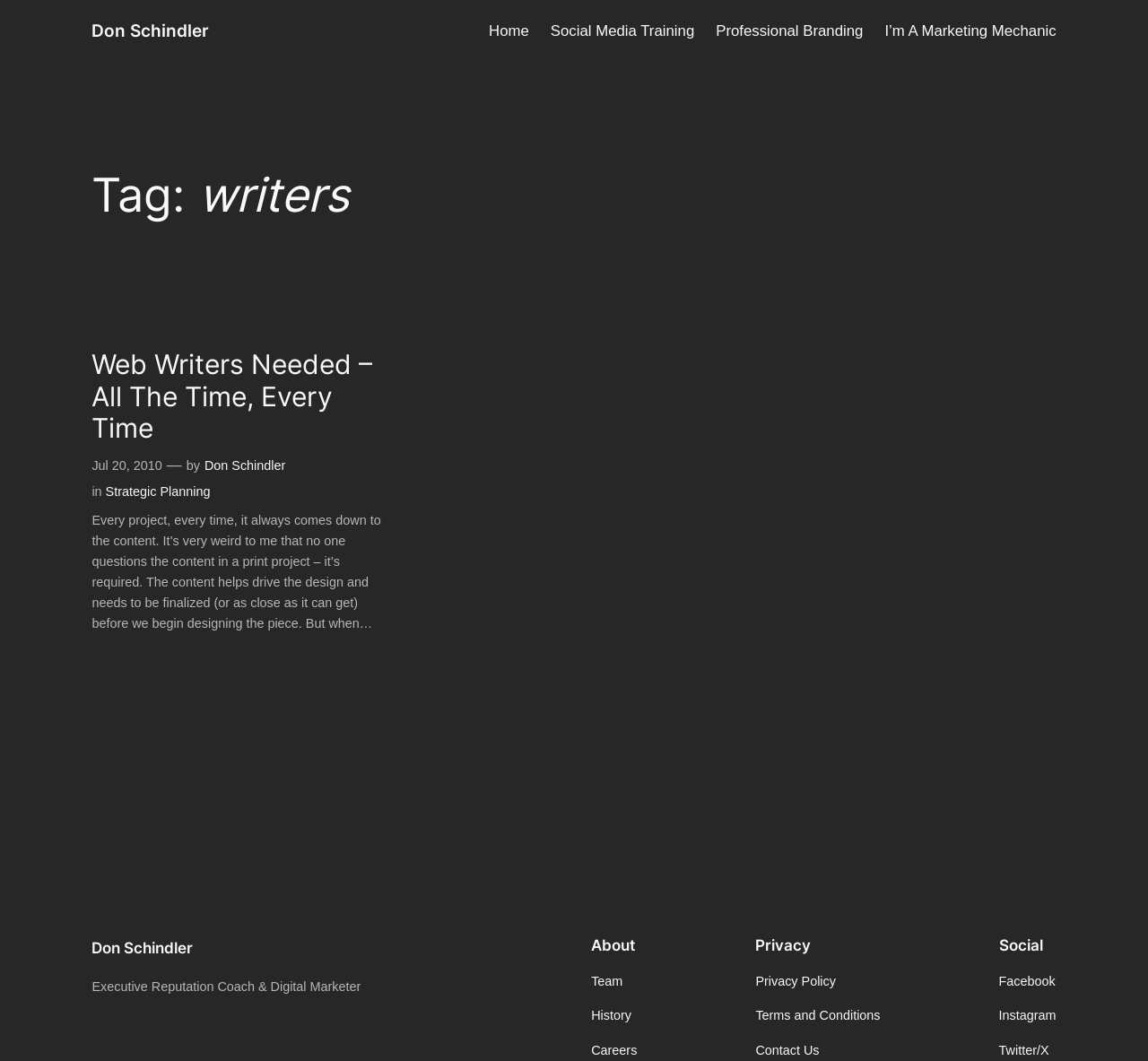Give the bounding box coordinates for the element described as: "Careers".

[0.515, 0.98, 0.555, 0.999]